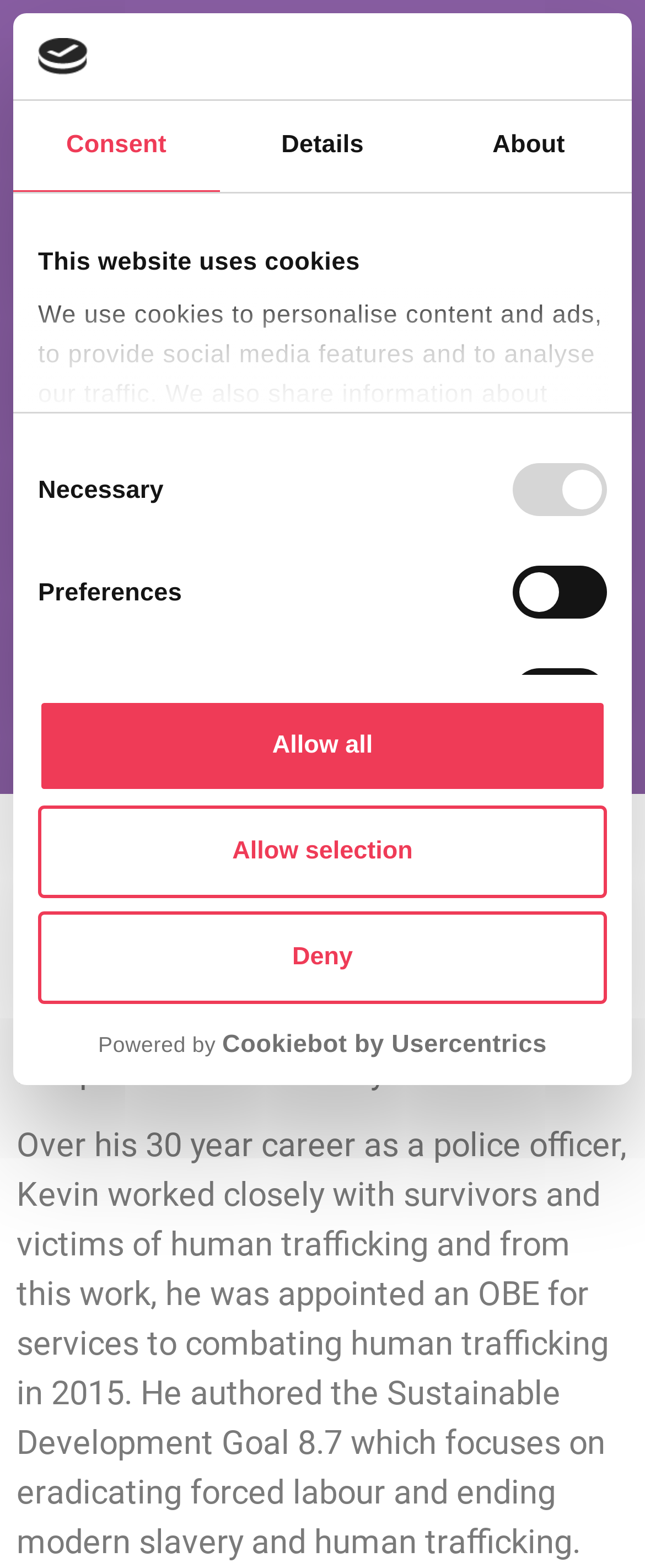Given the element description, predict the bounding box coordinates in the format (top-left x, top-left y, bottom-right x, bottom-right y). Make sure all values are between 0 and 1. Here is the element description: Powered by Cookiebot by Usercentrics

[0.059, 0.656, 0.941, 0.676]